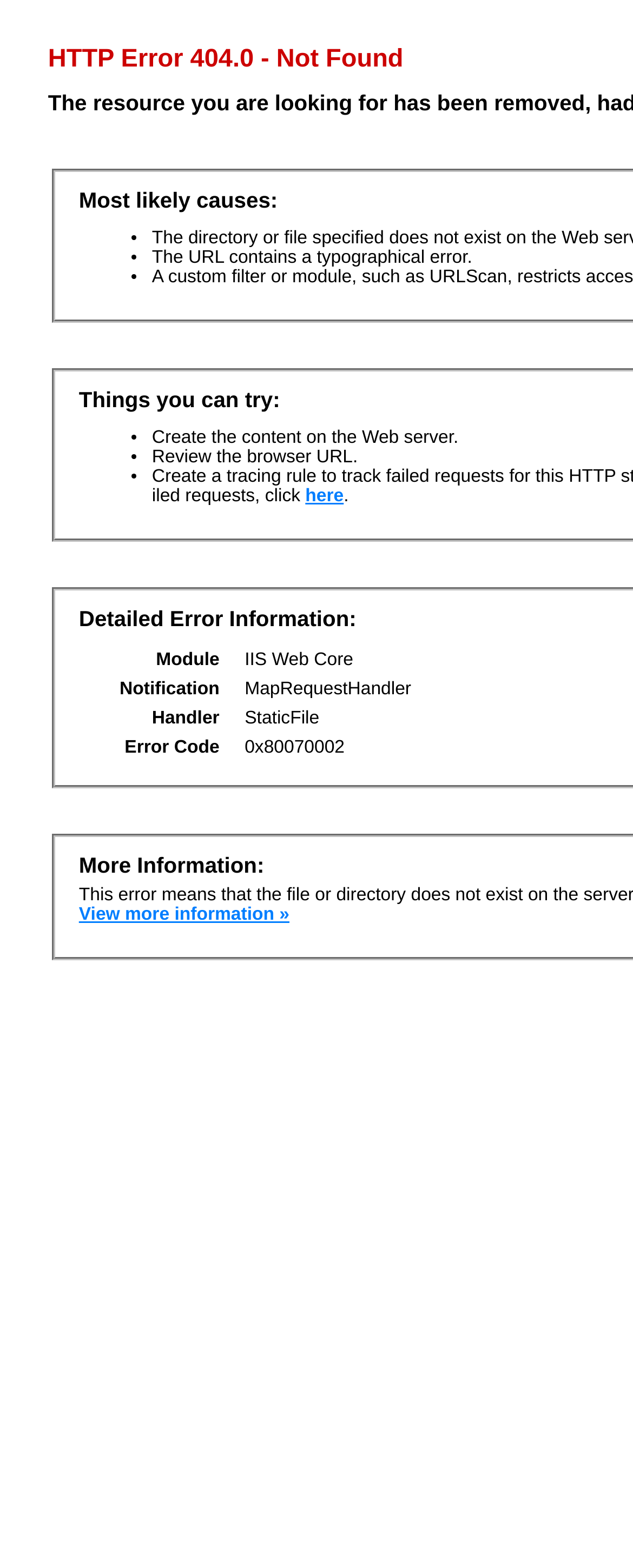Provide a thorough and detailed response to the question by examining the image: 
What is the error code?

I found the error code by looking at the table on the webpage, specifically the row with the header 'Error Code' and the corresponding grid cell that contains the error code '0x80070002'.